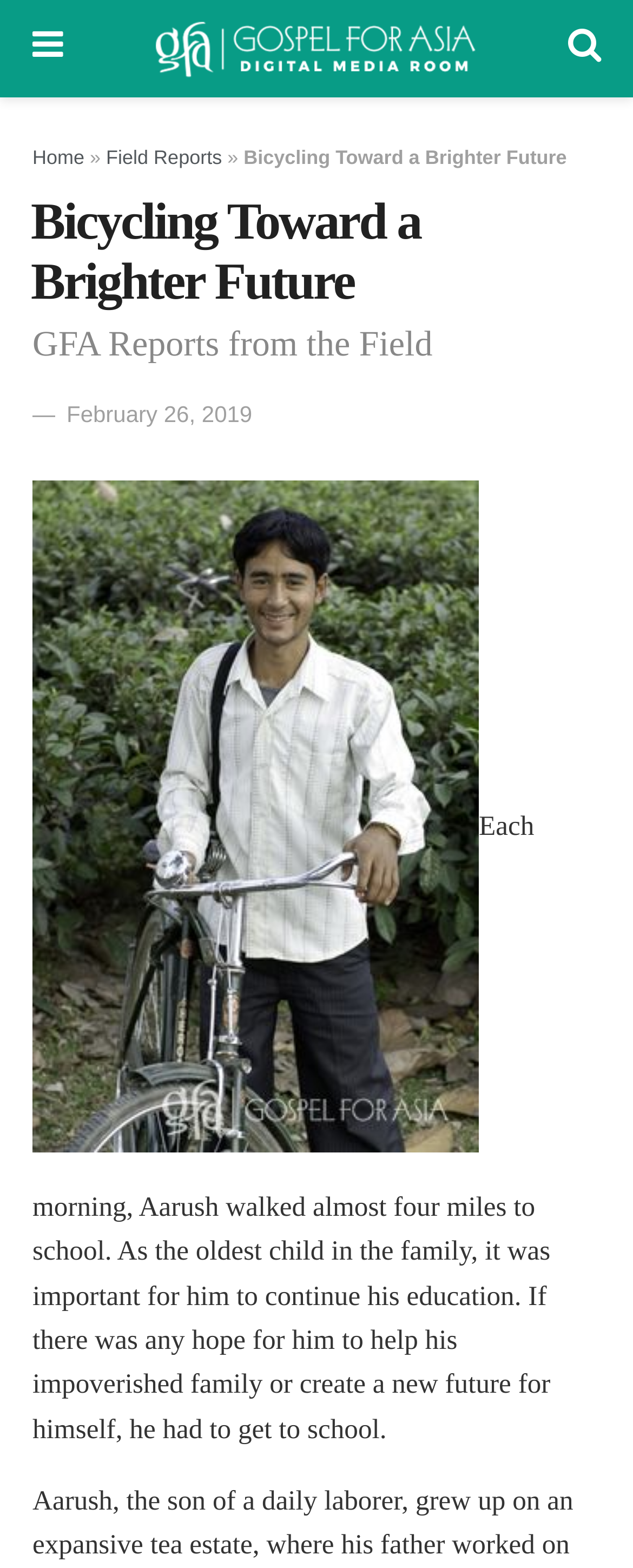Generate a thorough caption detailing the webpage content.

The webpage is about a story of a person named Aarush who lived in a tea garden and struggled with poverty and lack of education. At the top of the page, there is a navigation menu with links to "GFA World Digital Media Room", "Home", and "Field Reports". 

Below the navigation menu, there is a heading that reads "Bicycling Toward a Brighter Future" and a subheading "GFA Reports from the Field". 

On the left side of the page, there is a date "February 26, 2019" and a large image that takes up most of the page's width. The image is accompanied by a descriptive text that explains the struggles of people living in the tea gardens, including Aarush, and how education is the only way out for him.

Below the image, there is a paragraph of text that tells the story of Aarush's daily routine, walking four miles to school every morning, and the importance of his education for his family's future.